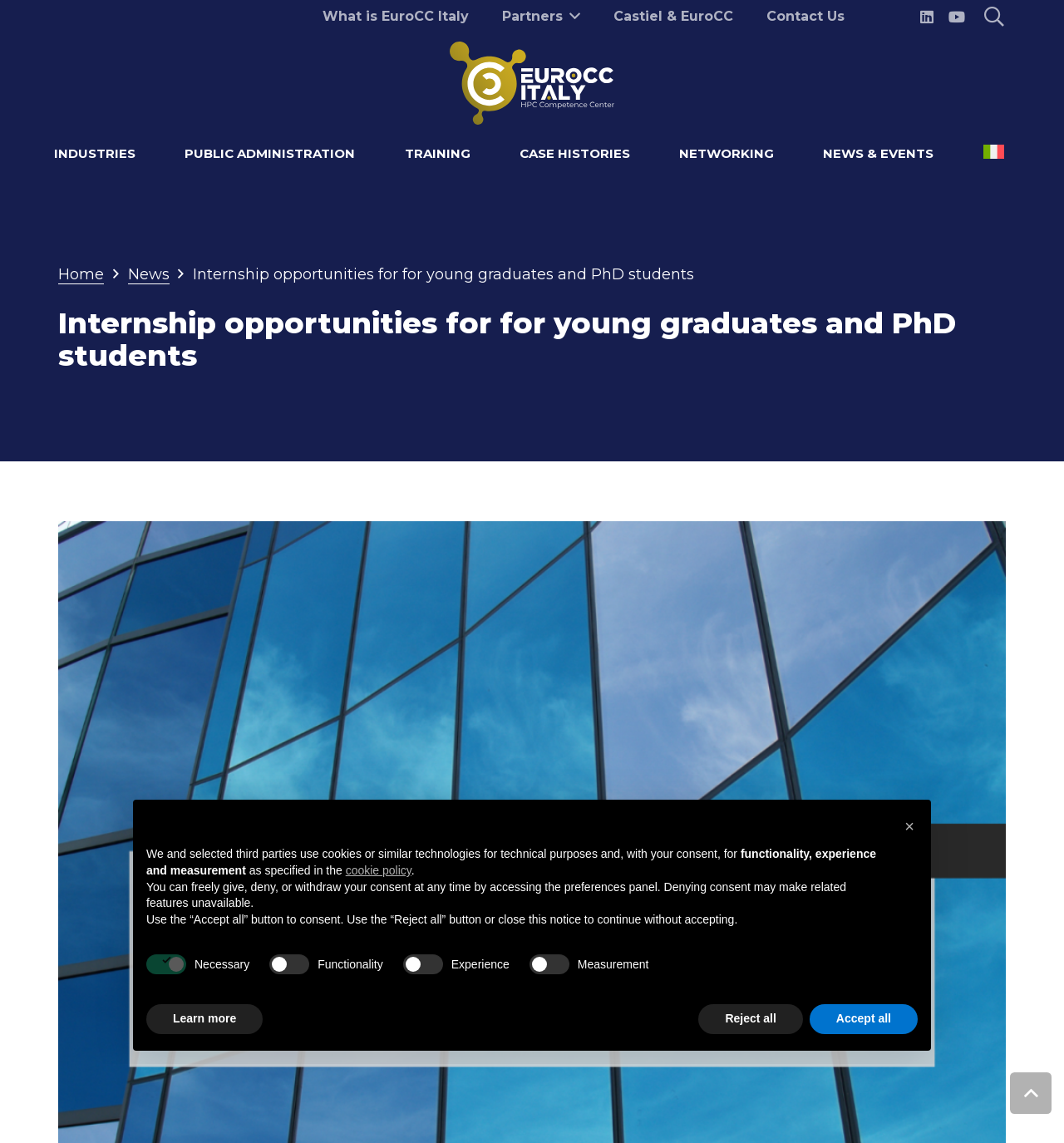Please find the bounding box coordinates of the element's region to be clicked to carry out this instruction: "Visit the LinkedIn page".

[0.857, 0.001, 0.885, 0.028]